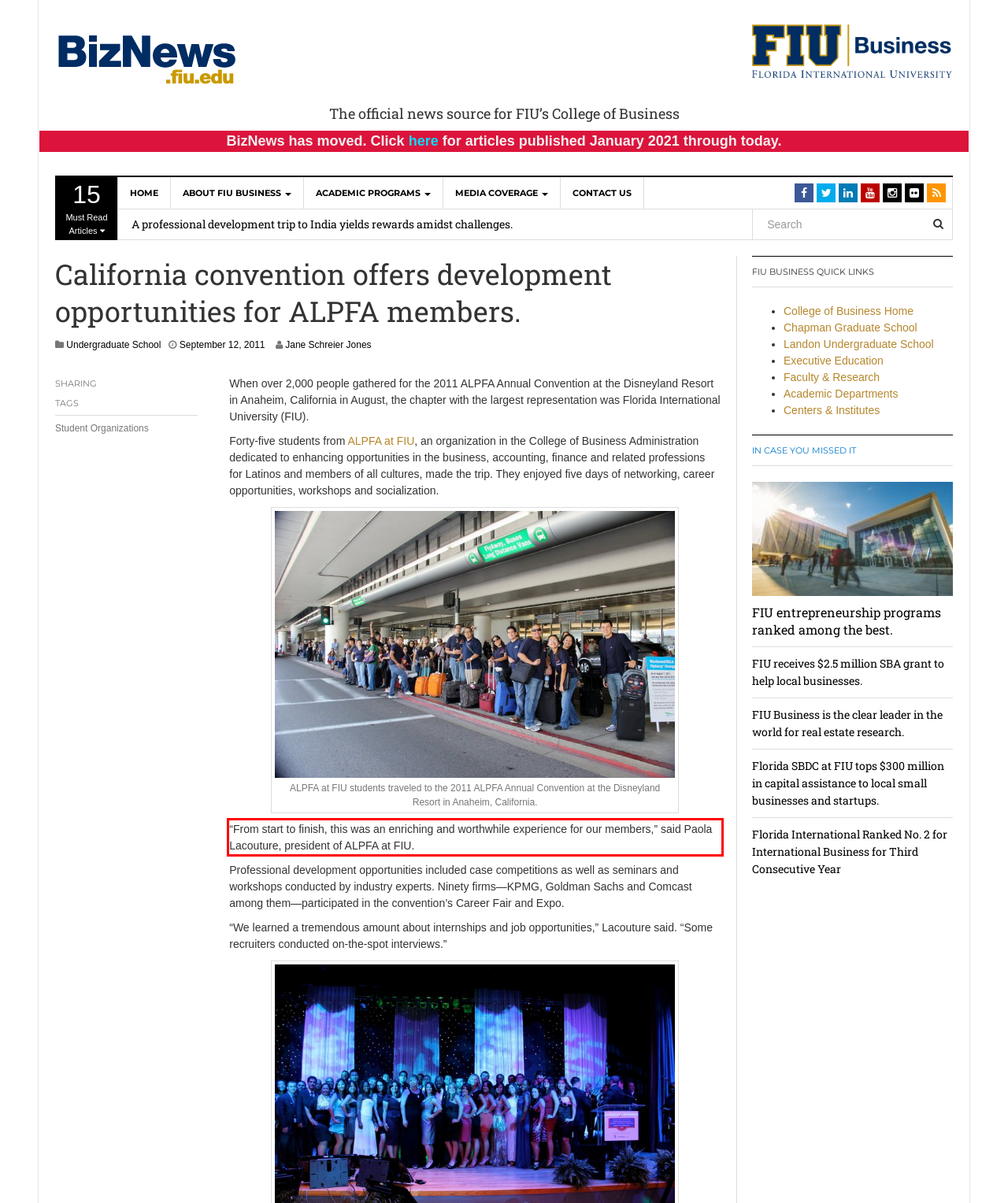Please analyze the screenshot of a webpage and extract the text content within the red bounding box using OCR.

“From start to finish, this was an enriching and worthwhile experience for our members,” said Paola Lacouture, president of ALPFA at FIU.